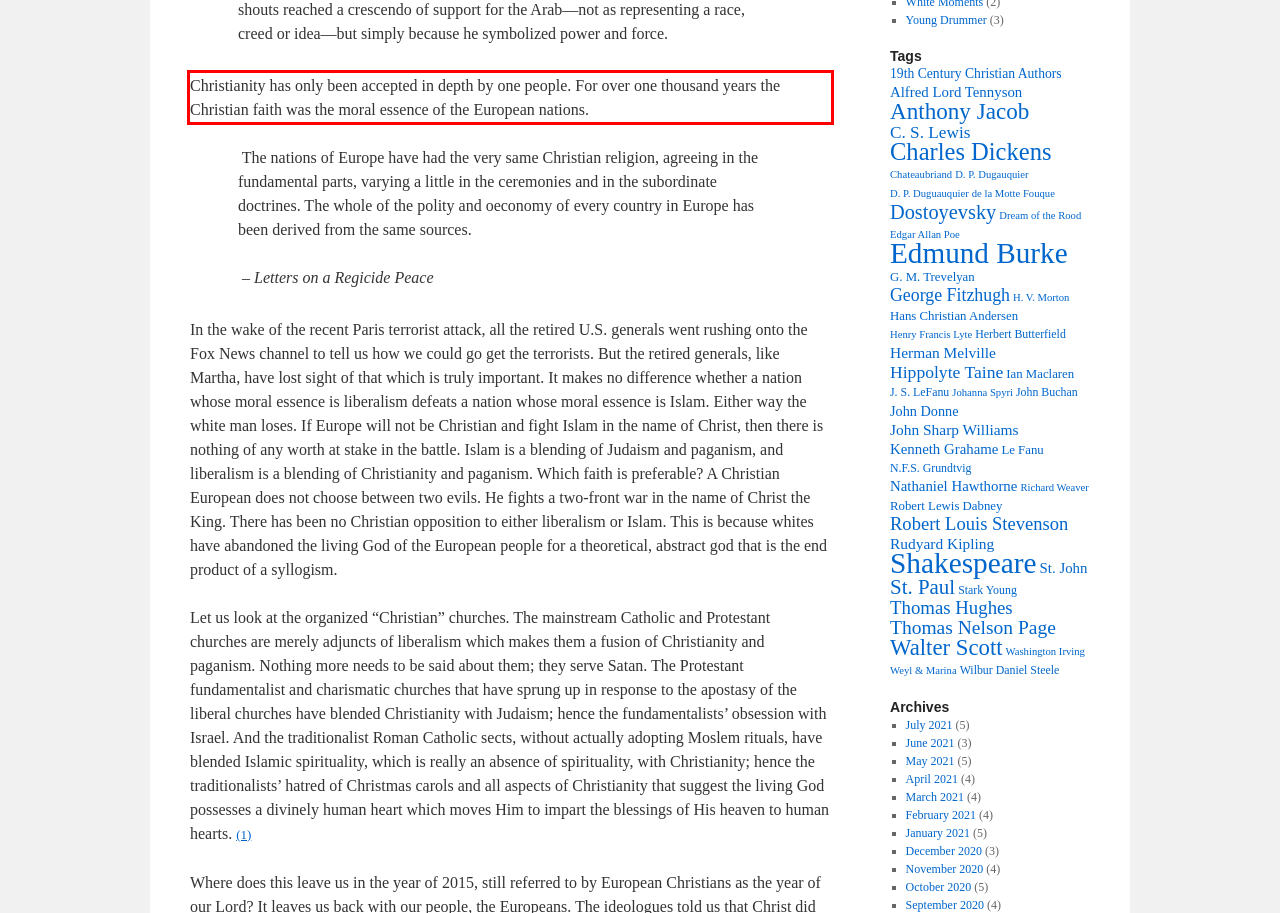Analyze the red bounding box in the provided webpage screenshot and generate the text content contained within.

Christianity has only been accepted in depth by one people. For over one thousand years the Christian faith was the moral essence of the European nations.